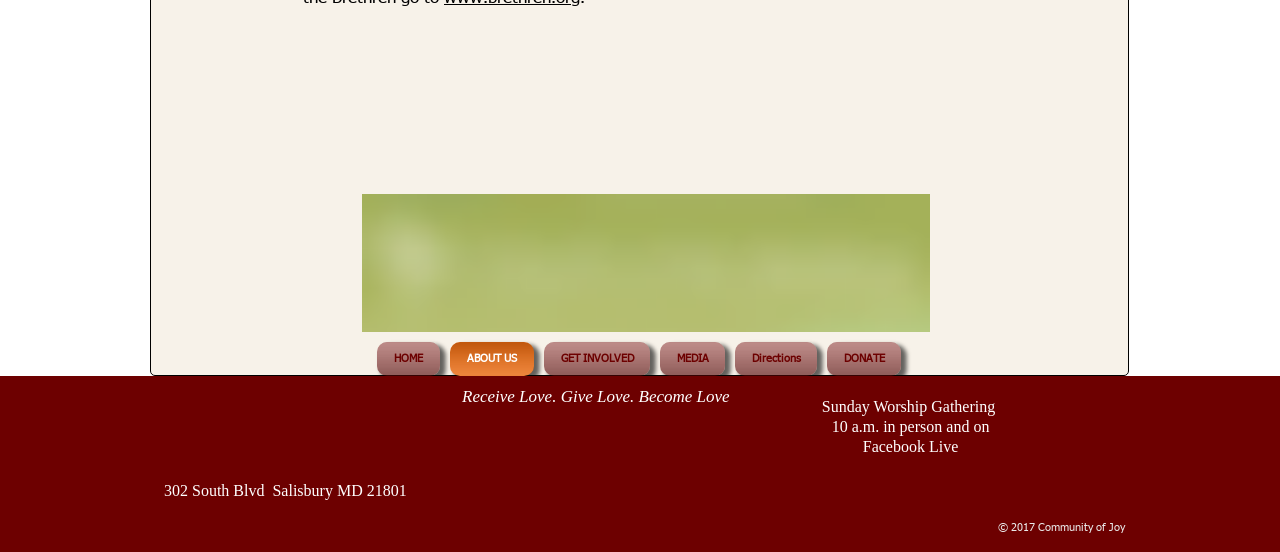Predict the bounding box coordinates for the UI element described as: "GET INVOLVED". The coordinates should be four float numbers between 0 and 1, presented as [left, top, right, bottom].

[0.421, 0.62, 0.512, 0.681]